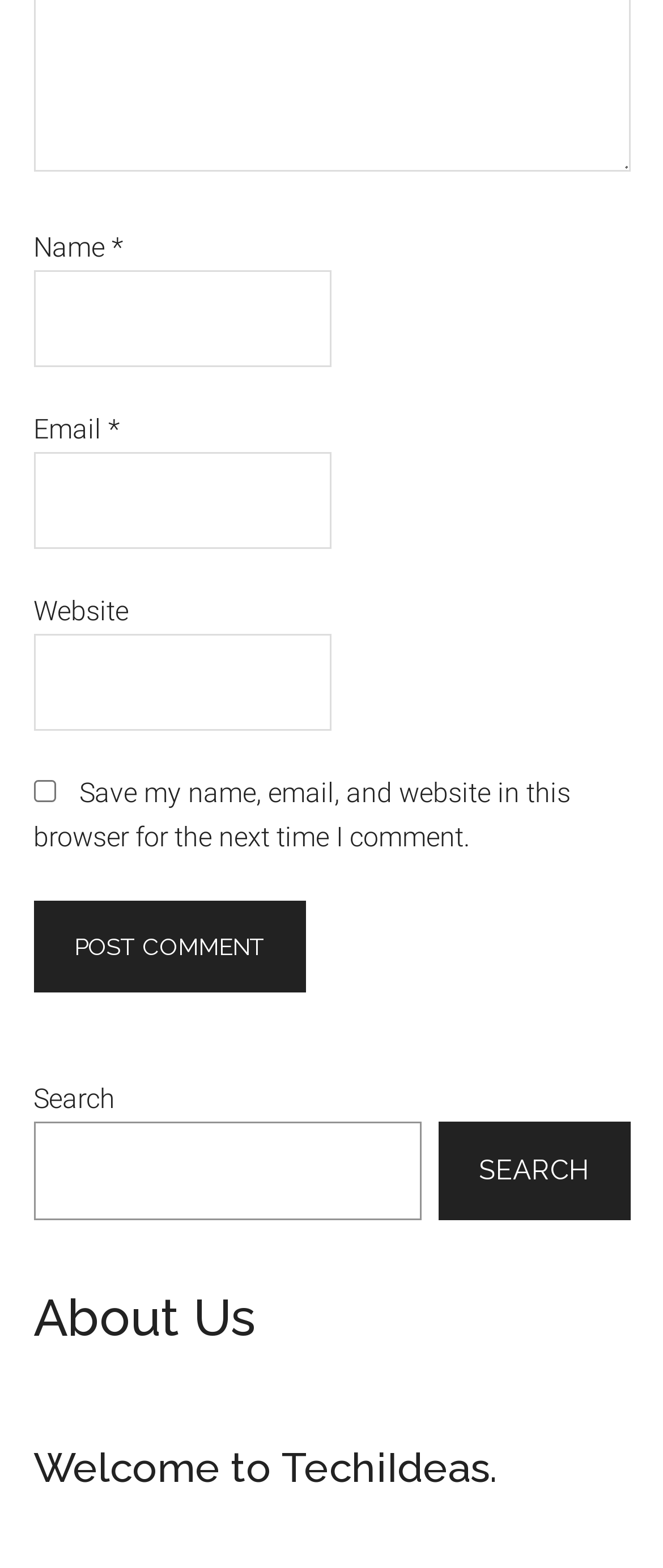How many textboxes are required?
Give a detailed explanation using the information visible in the image.

There are three textboxes on the webpage: 'Name', 'Email', and 'Website'. The 'Name' and 'Email' textboxes are marked as required, indicated by the '*' symbol, while the 'Website' textbox is not required.